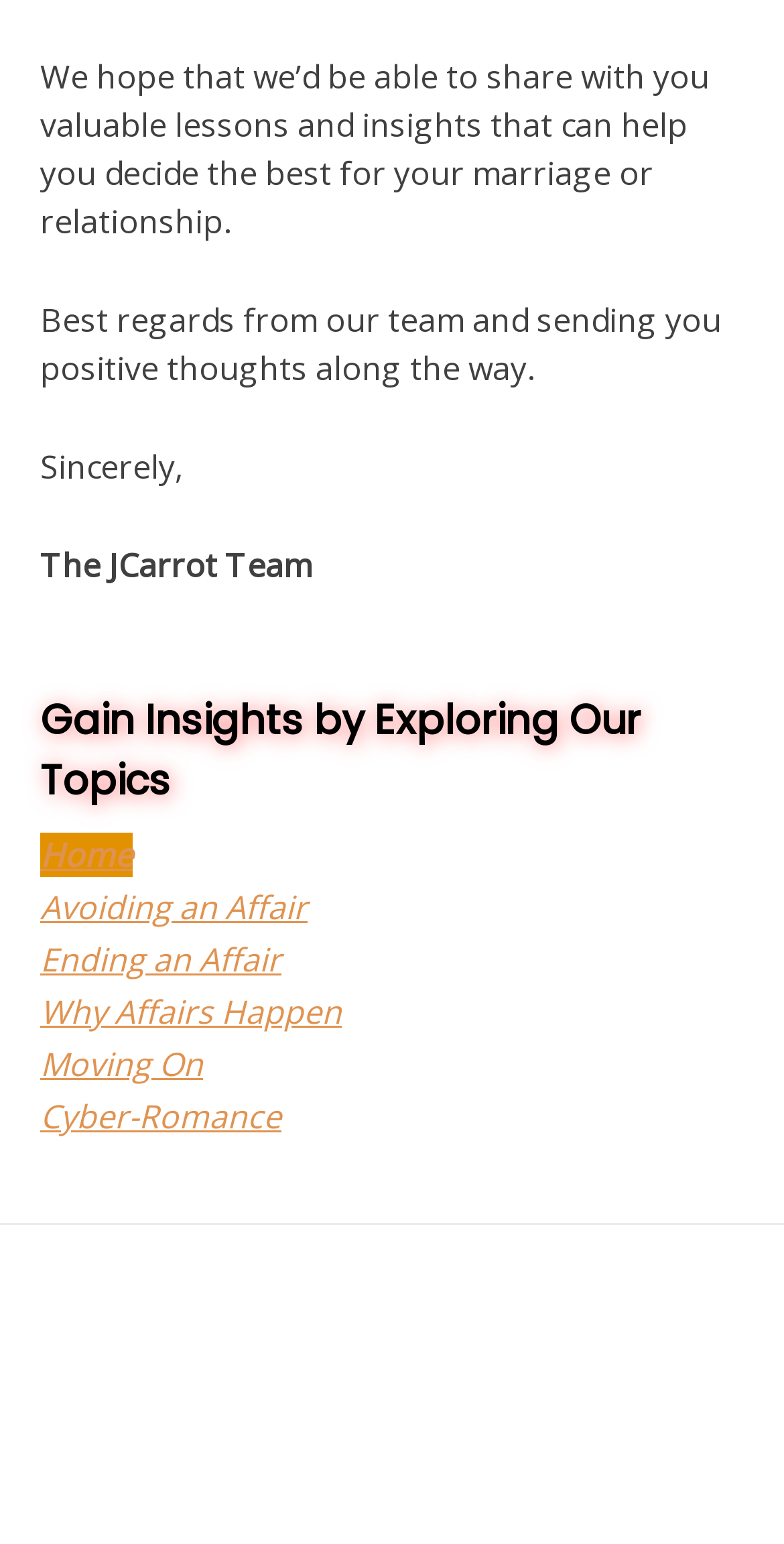Given the description "Moving On", determine the bounding box of the corresponding UI element.

[0.051, 0.675, 0.259, 0.704]